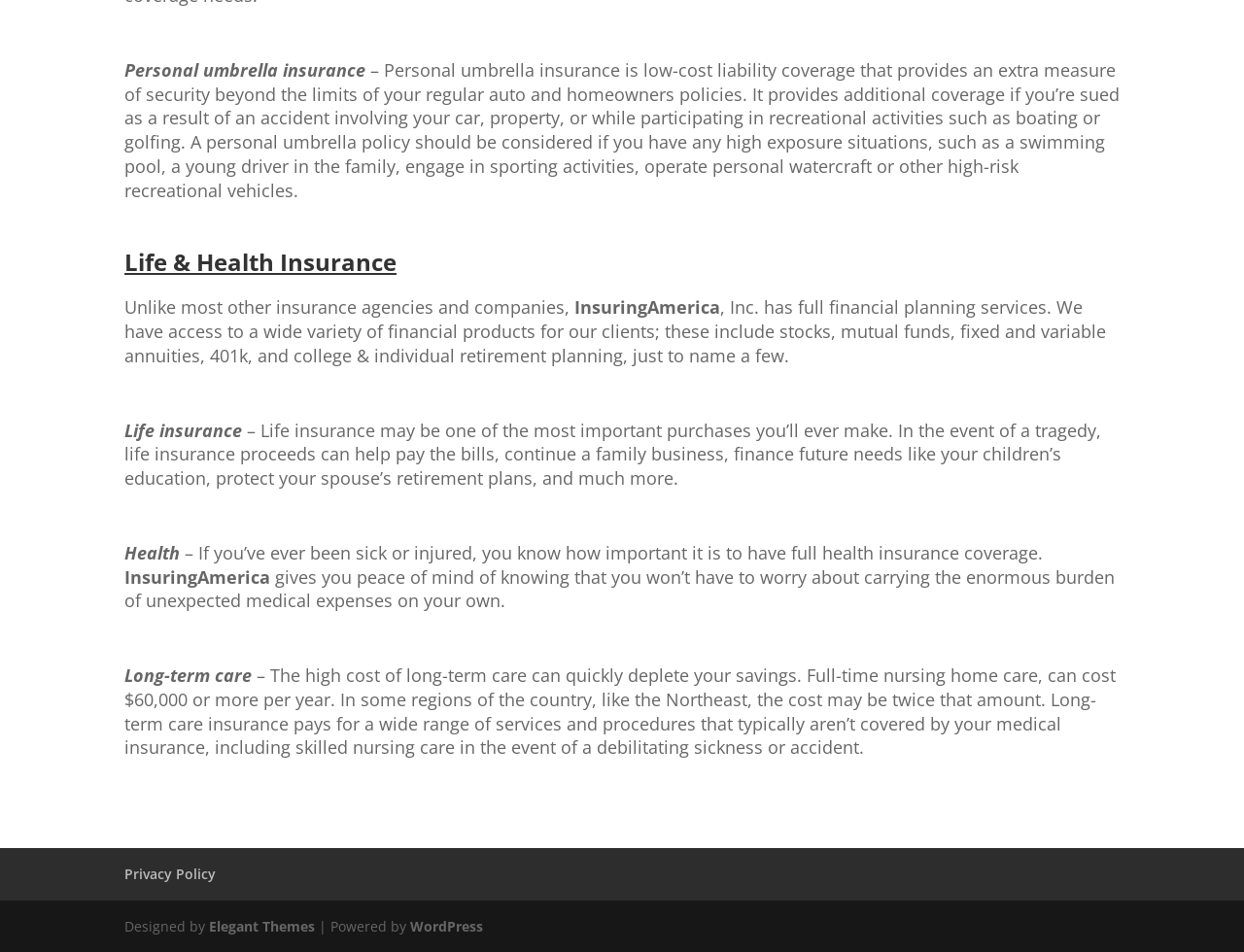Please reply with a single word or brief phrase to the question: 
What is the purpose of life insurance?

To pay bills and finance future needs